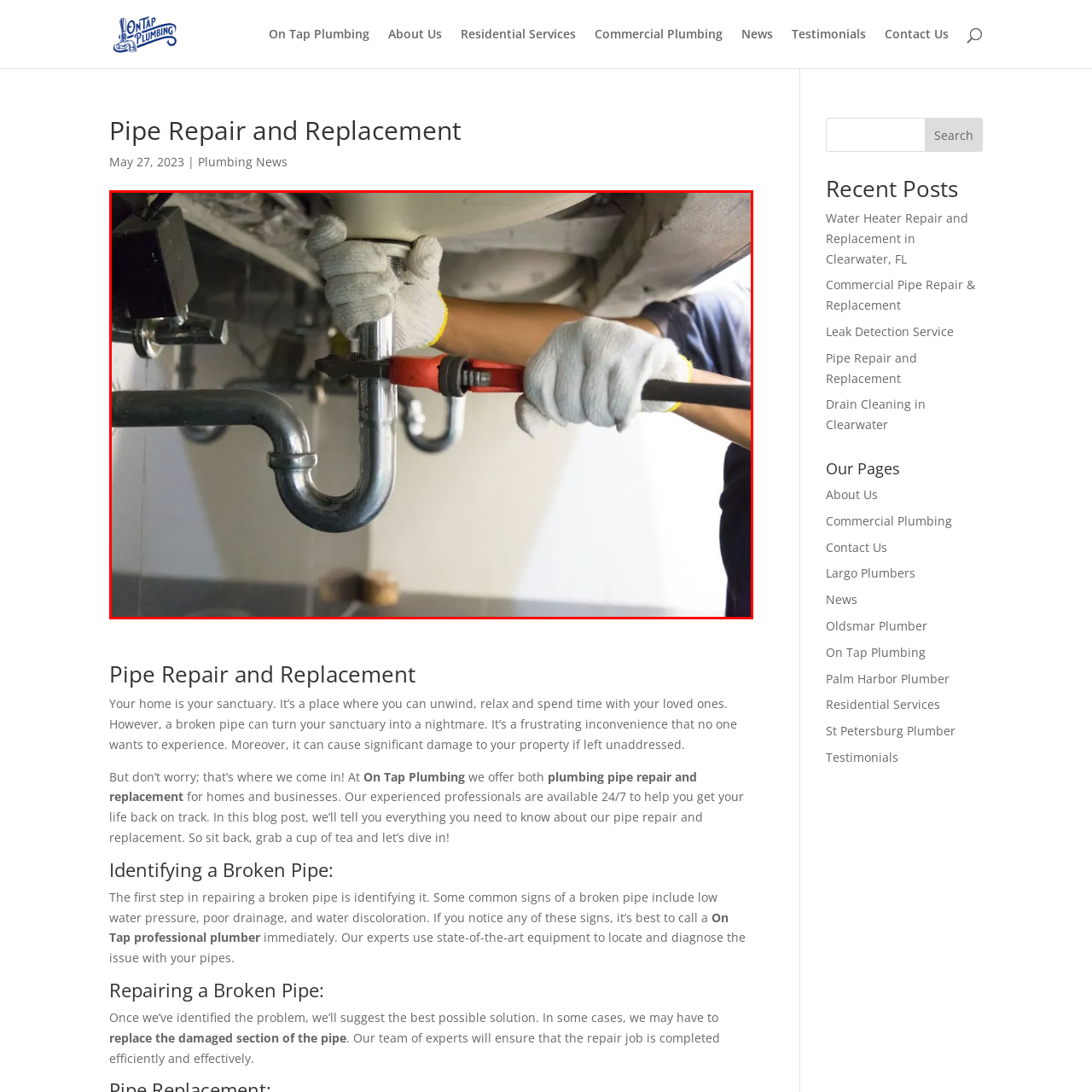What is the plumber using to tighten the pipe?
Look at the image surrounded by the red border and respond with a one-word or short-phrase answer based on your observation.

A large wrench